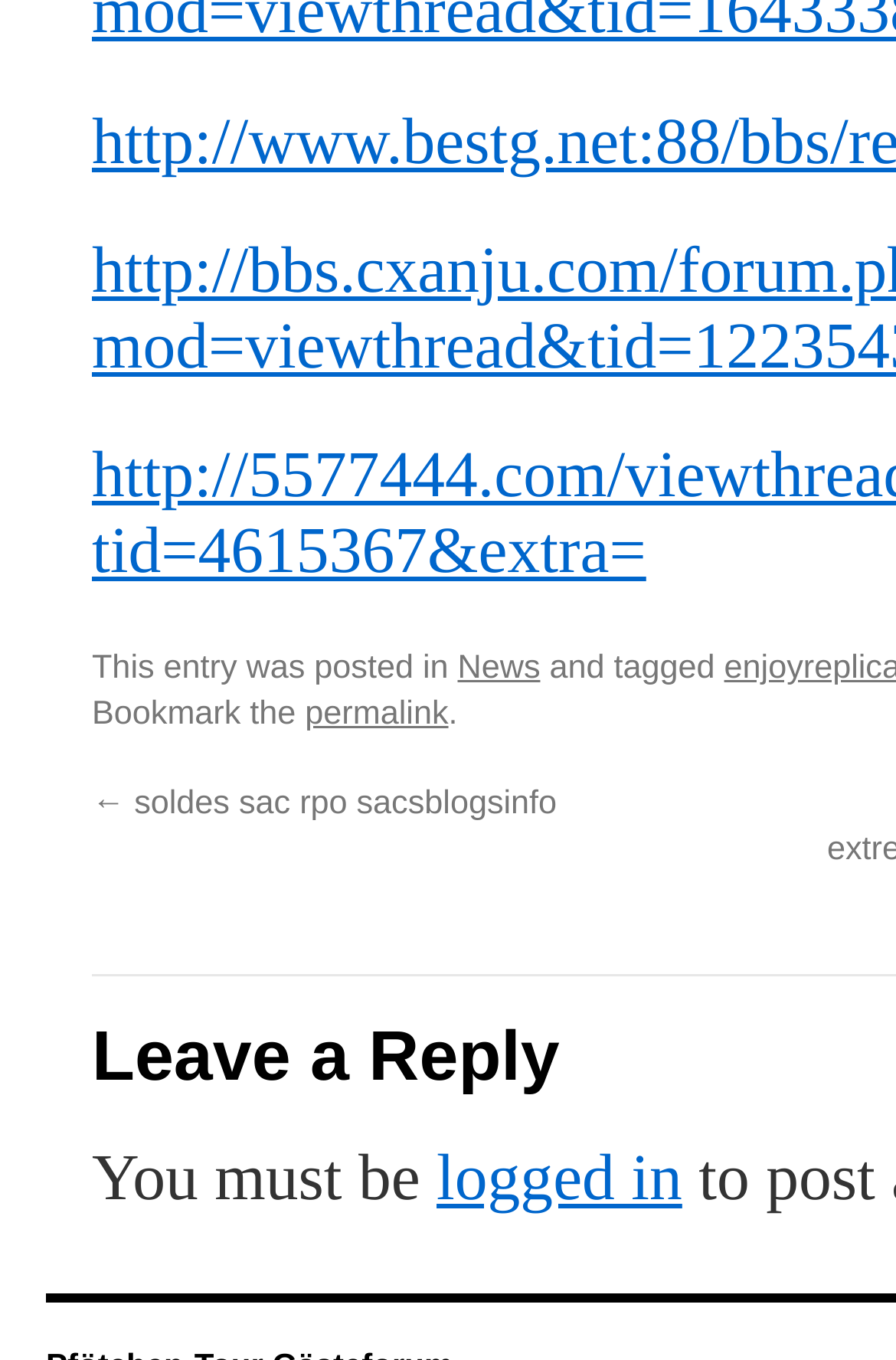Please predict the bounding box coordinates (top-left x, top-left y, bottom-right x, bottom-right y) for the UI element in the screenshot that fits the description: ← soldes sac rpo sacsblogsinfo

[0.103, 0.641, 0.621, 0.668]